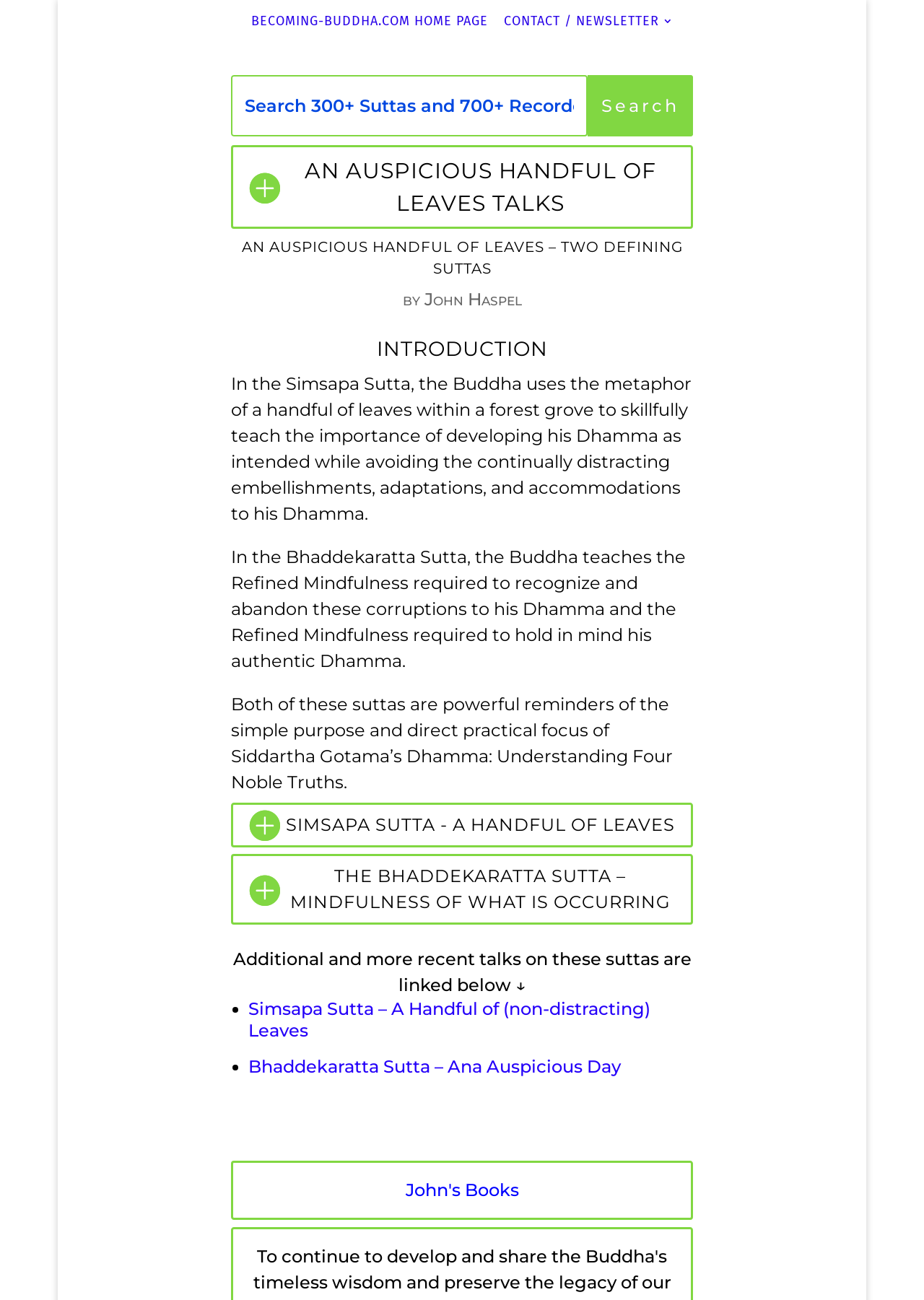Identify the bounding box coordinates for the element you need to click to achieve the following task: "Contact or subscribe to the newsletter". Provide the bounding box coordinates as four float numbers between 0 and 1, in the form [left, top, right, bottom].

[0.545, 0.012, 0.729, 0.028]